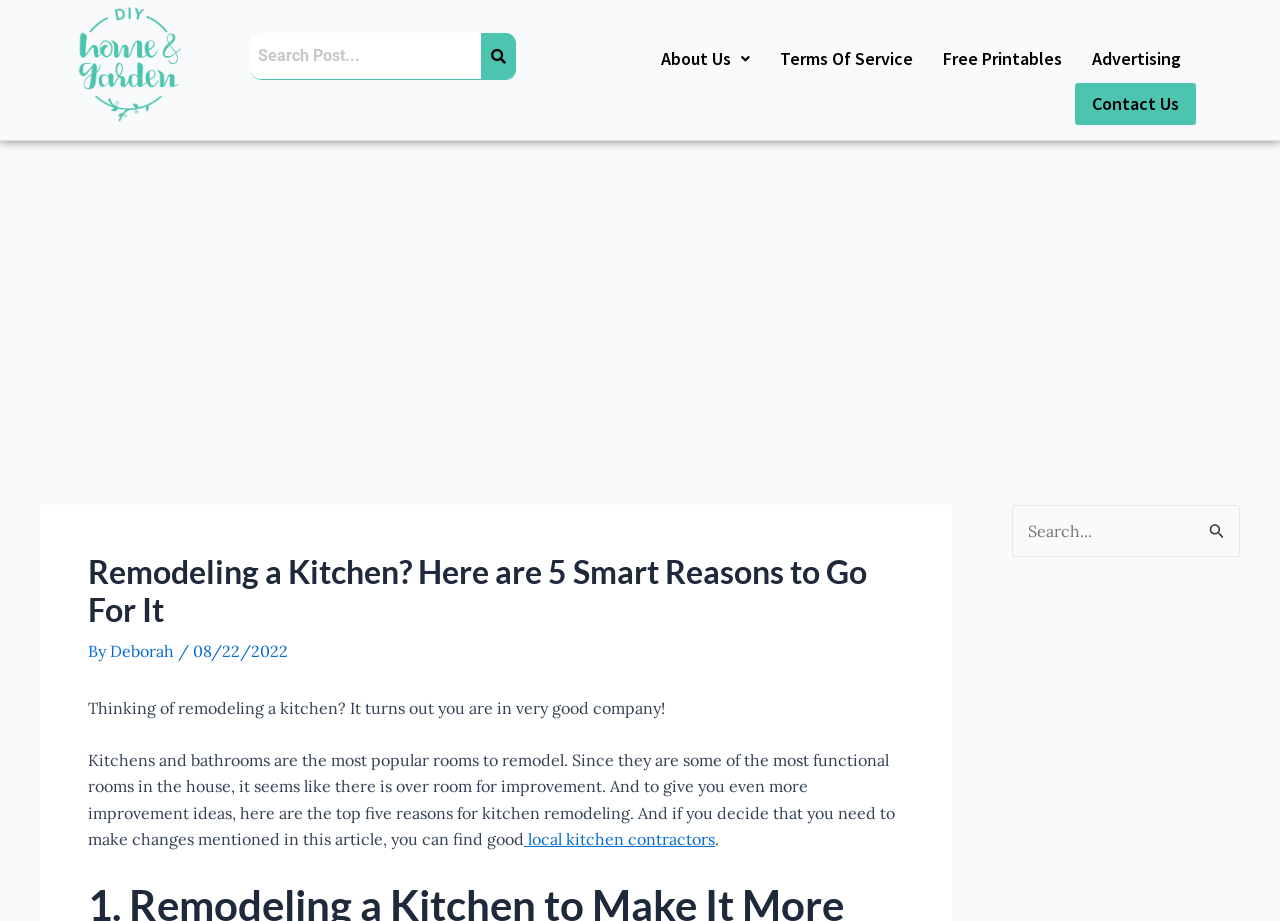What can be found to help with kitchen remodeling?
Based on the visual information, provide a detailed and comprehensive answer.

I found this information by reading the article, which mentions that 'if you decide that you need to make changes mentioned in this article, you can find good local kitchen contractors'.